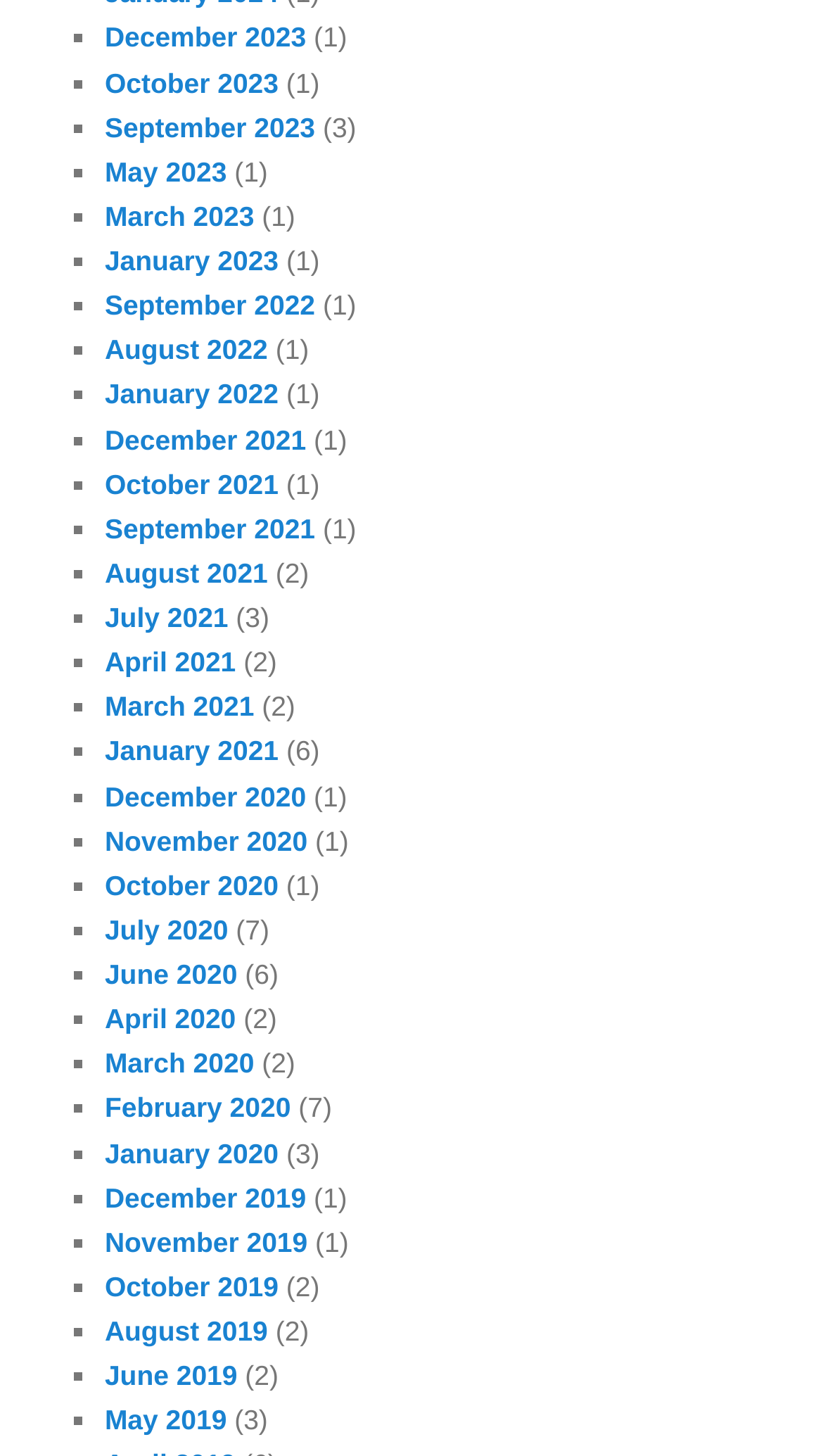Identify the bounding box coordinates for the UI element described as follows: June 2019. Use the format (top-left x, top-left y, bottom-right x, bottom-right y) and ensure all values are floating point numbers between 0 and 1.

[0.127, 0.934, 0.288, 0.956]